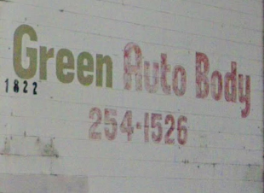Paint a vivid picture of the image with your description.

The image depicts the exterior signage of "Green Auto Body," located at 1822 Pandora St. The sign features a colorful and somewhat weathered design, prominently displaying the name "Green Auto Body" in large, bold letters. The address is included, along with a phone number, "254-1526," suggesting it serves as a point of contact for customers. This establishment is situated within a vibrant area of Vancouver, which includes various local businesses. The presence of this sign indicates that the auto body shop likely provides repair services in the community, contributing to both the local economy and the maintenance of vehicles. The faded appearance of the sign may reflect the shop's longevity and established presence in the neighborhood.